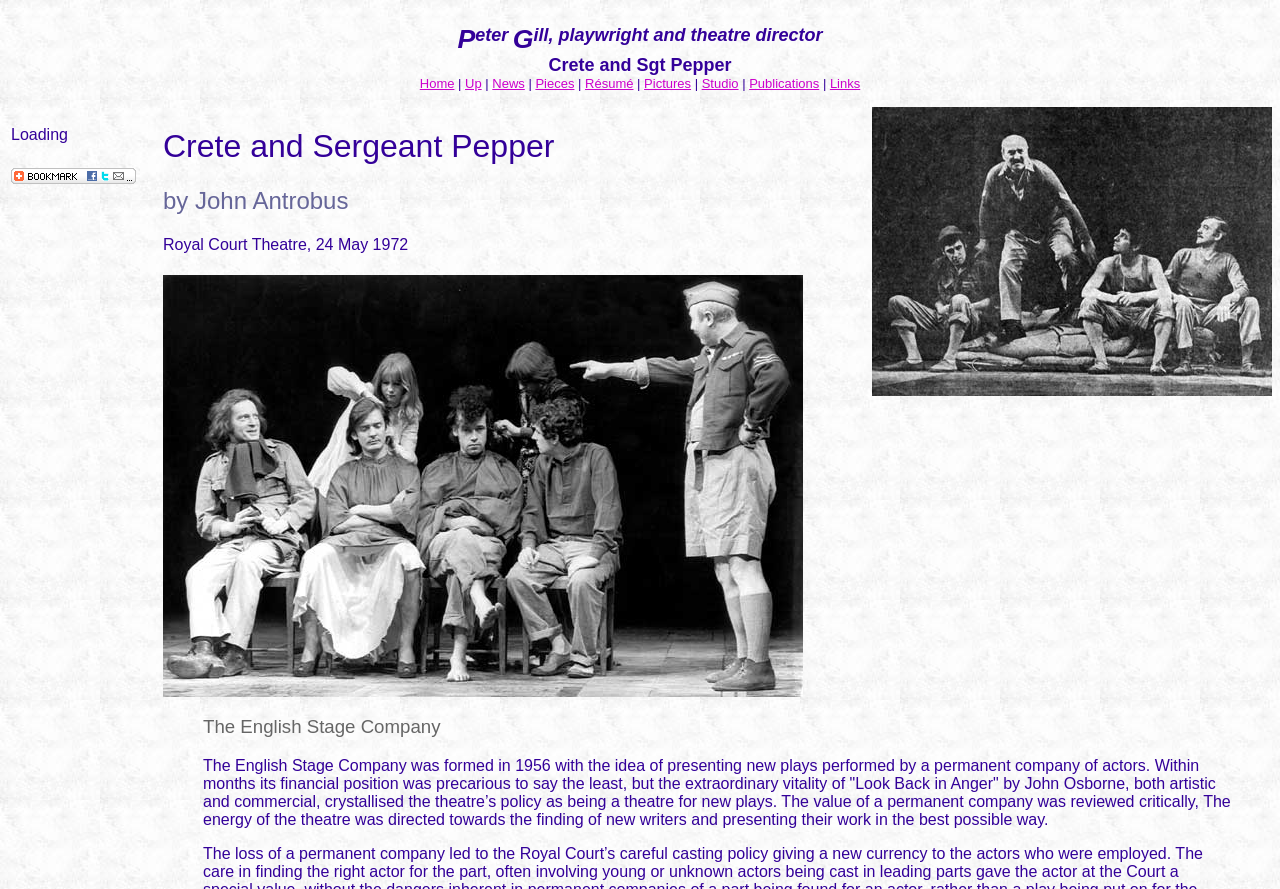For the following element description, predict the bounding box coordinates in the format (top-left x, top-left y, bottom-right x, bottom-right y). All values should be floating point numbers between 0 and 1. Description: admin

None